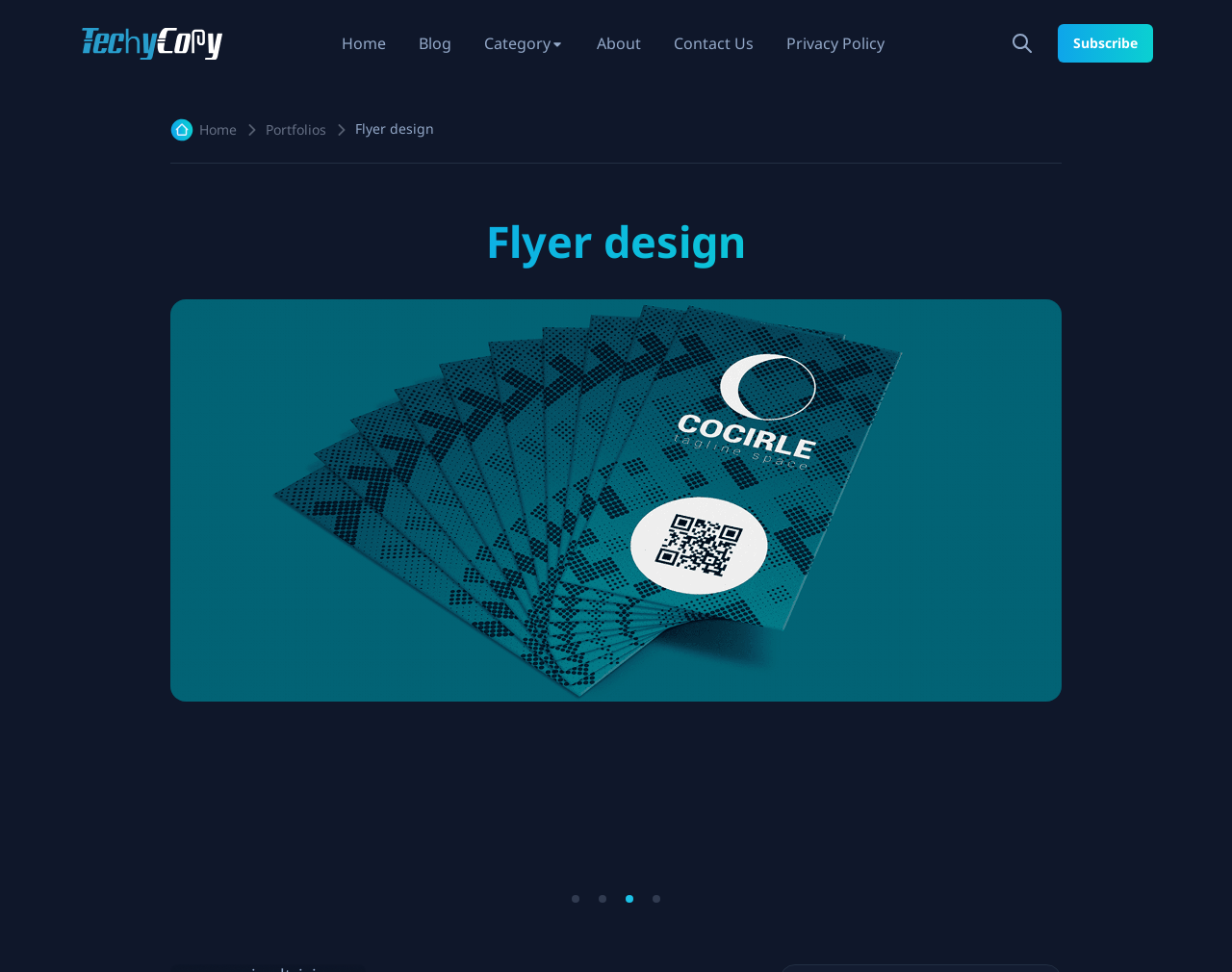Show the bounding box coordinates for the element that needs to be clicked to execute the following instruction: "go to home page". Provide the coordinates in the form of four float numbers between 0 and 1, i.e., [left, top, right, bottom].

[0.264, 0.014, 0.326, 0.075]